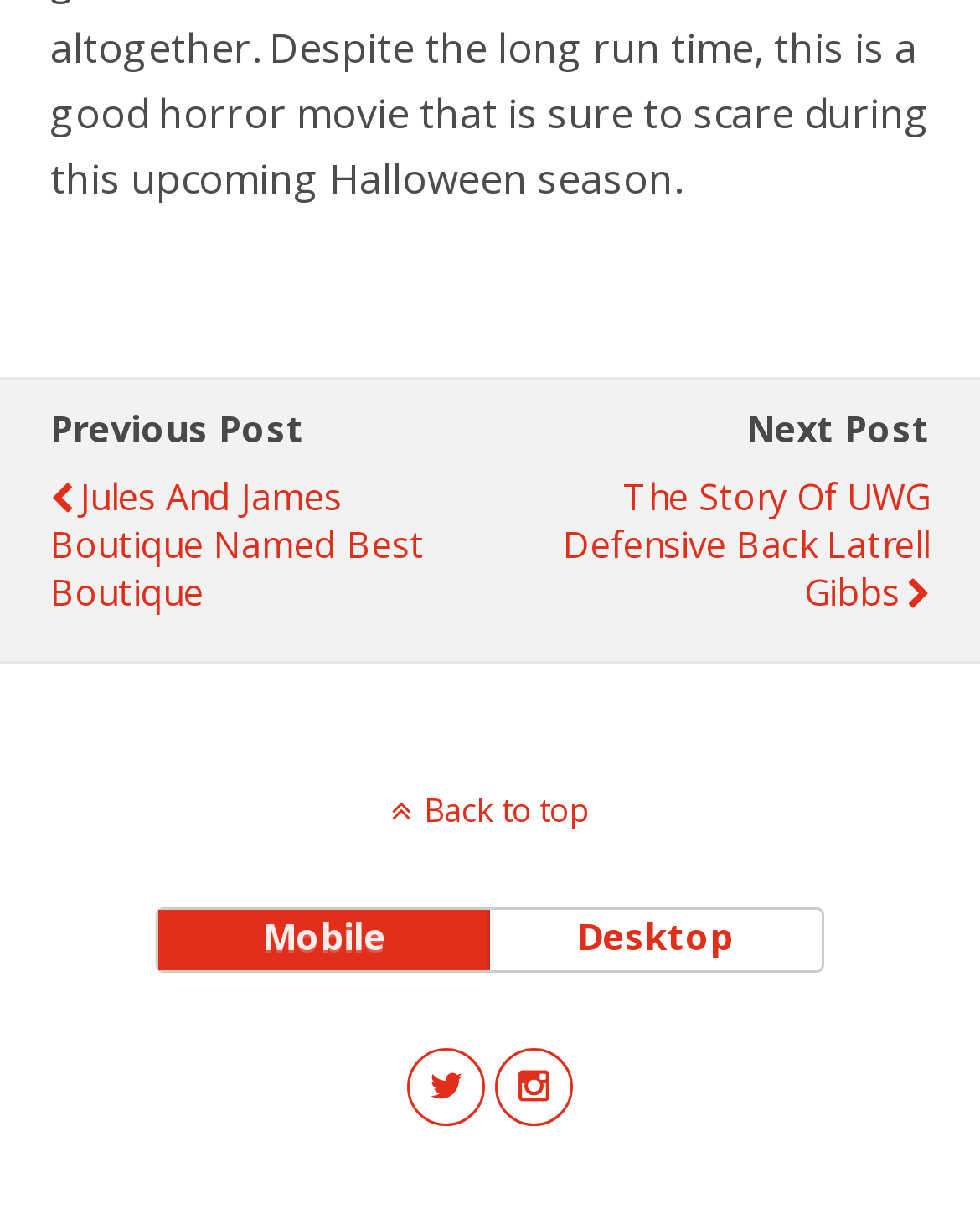What are the two options for viewing the website?
Using the image, answer in one word or phrase.

Mobile and Desktop